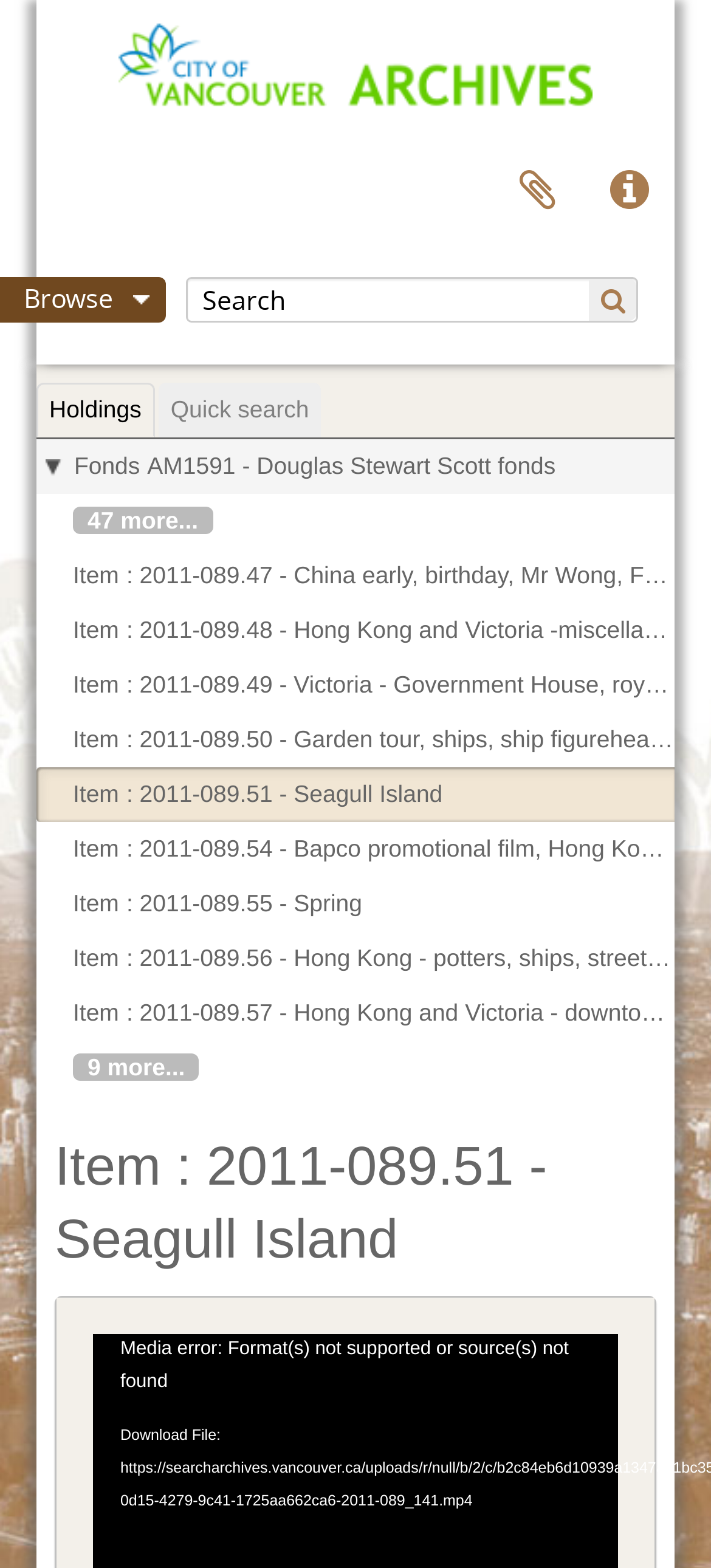Please find and generate the text of the main heading on the webpage.

Item : 2011-089.51 - Seagull Island